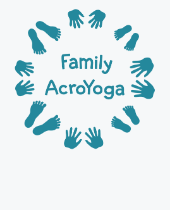What color is used in the design?
Refer to the image and provide a one-word or short phrase answer.

Teal